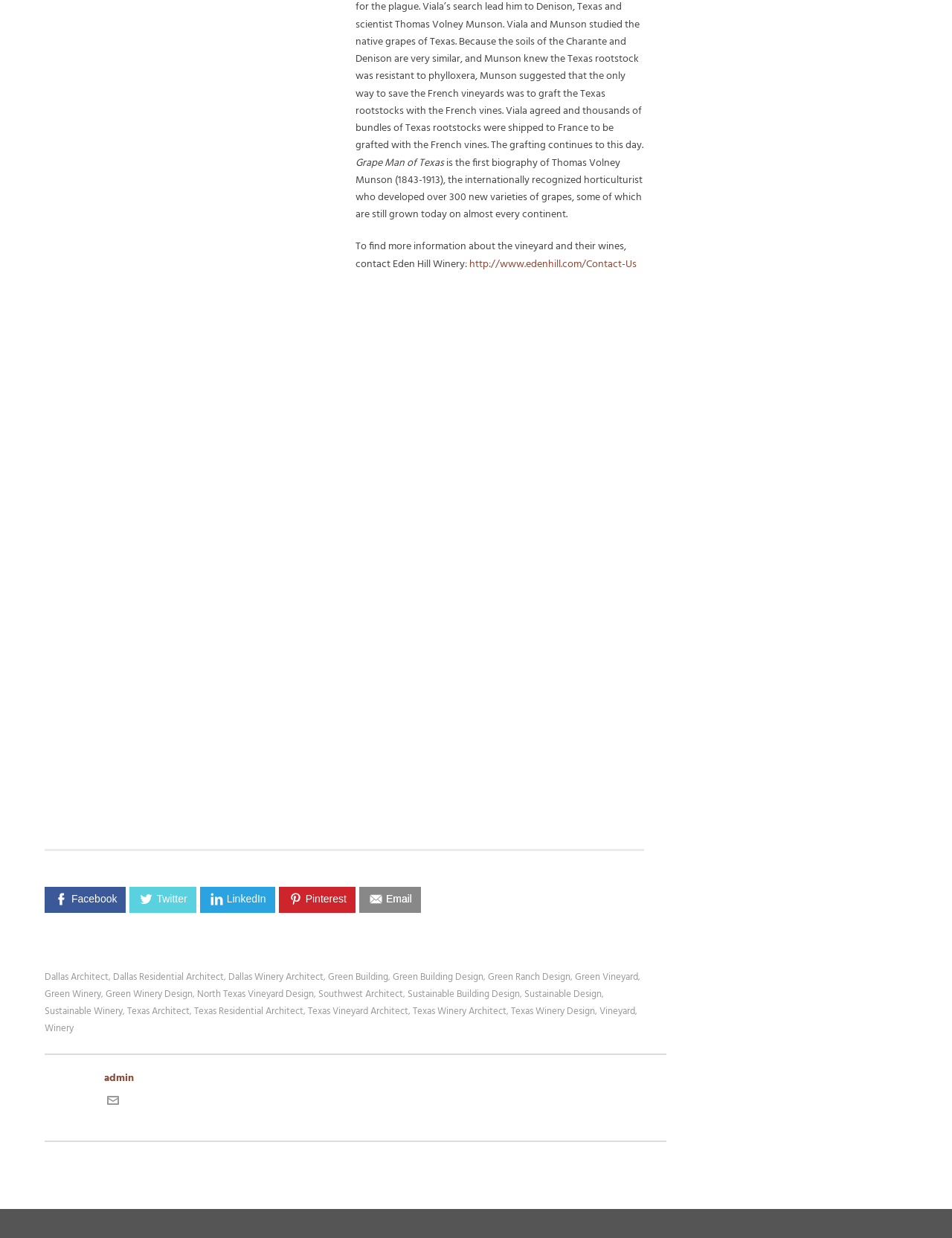Please mark the clickable region by giving the bounding box coordinates needed to complete this instruction: "Check the image of grapes at Texas winery".

[0.469, 0.487, 0.506, 0.516]